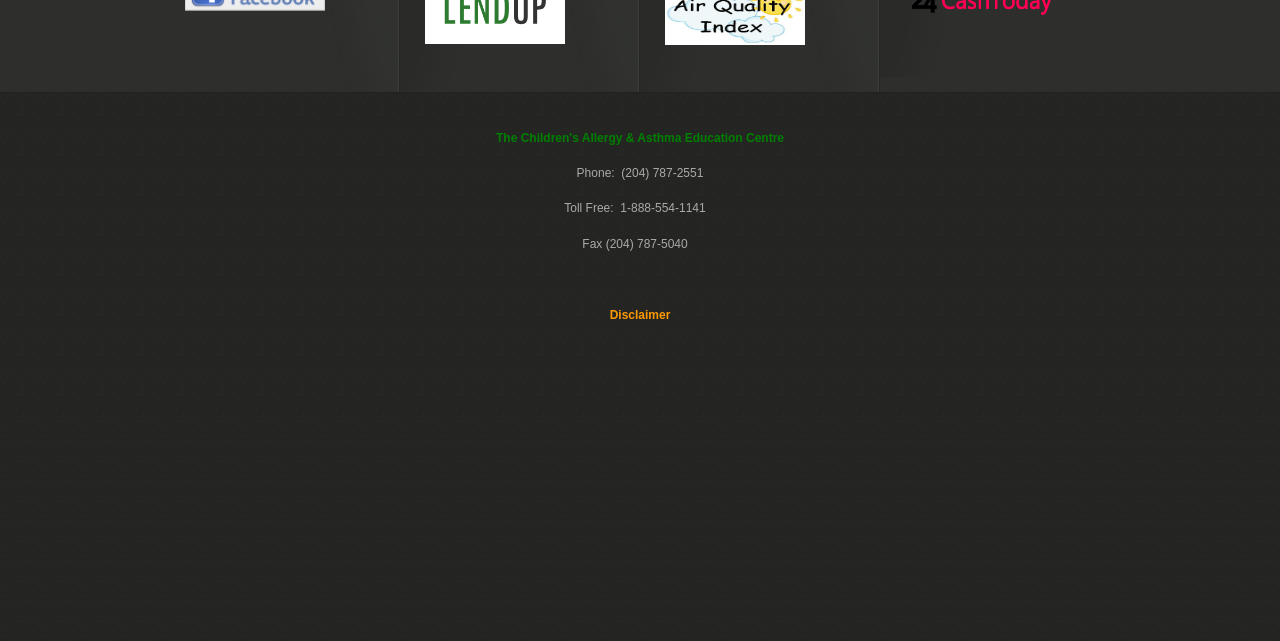For the following element description, predict the bounding box coordinates in the format (top-left x, top-left y, bottom-right x, bottom-right y). All values should be floating point numbers between 0 and 1. Description: Disclaimer

[0.476, 0.48, 0.524, 0.502]